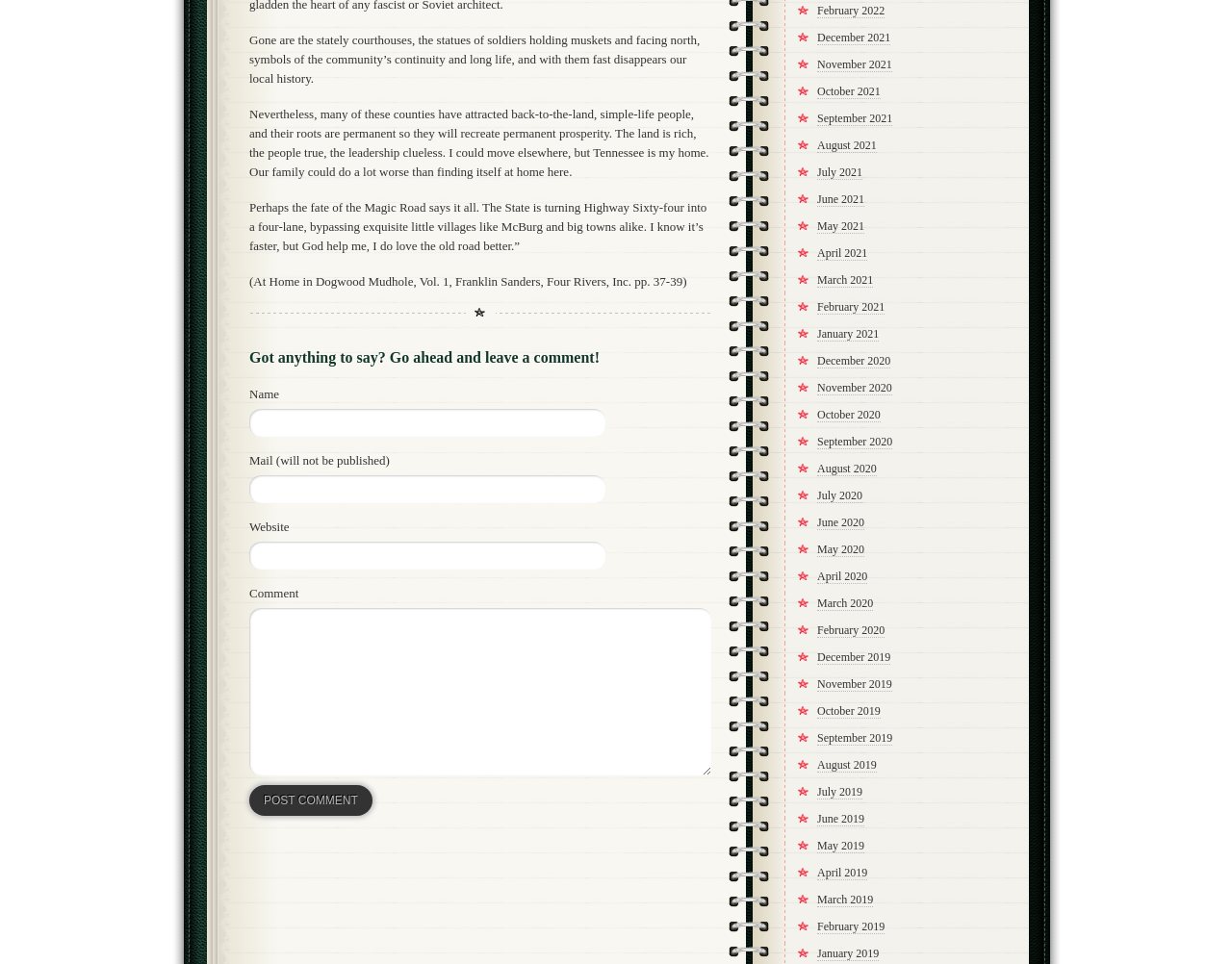Find the bounding box coordinates of the clickable area required to complete the following action: "Enter your website URL".

[0.202, 0.562, 0.491, 0.591]